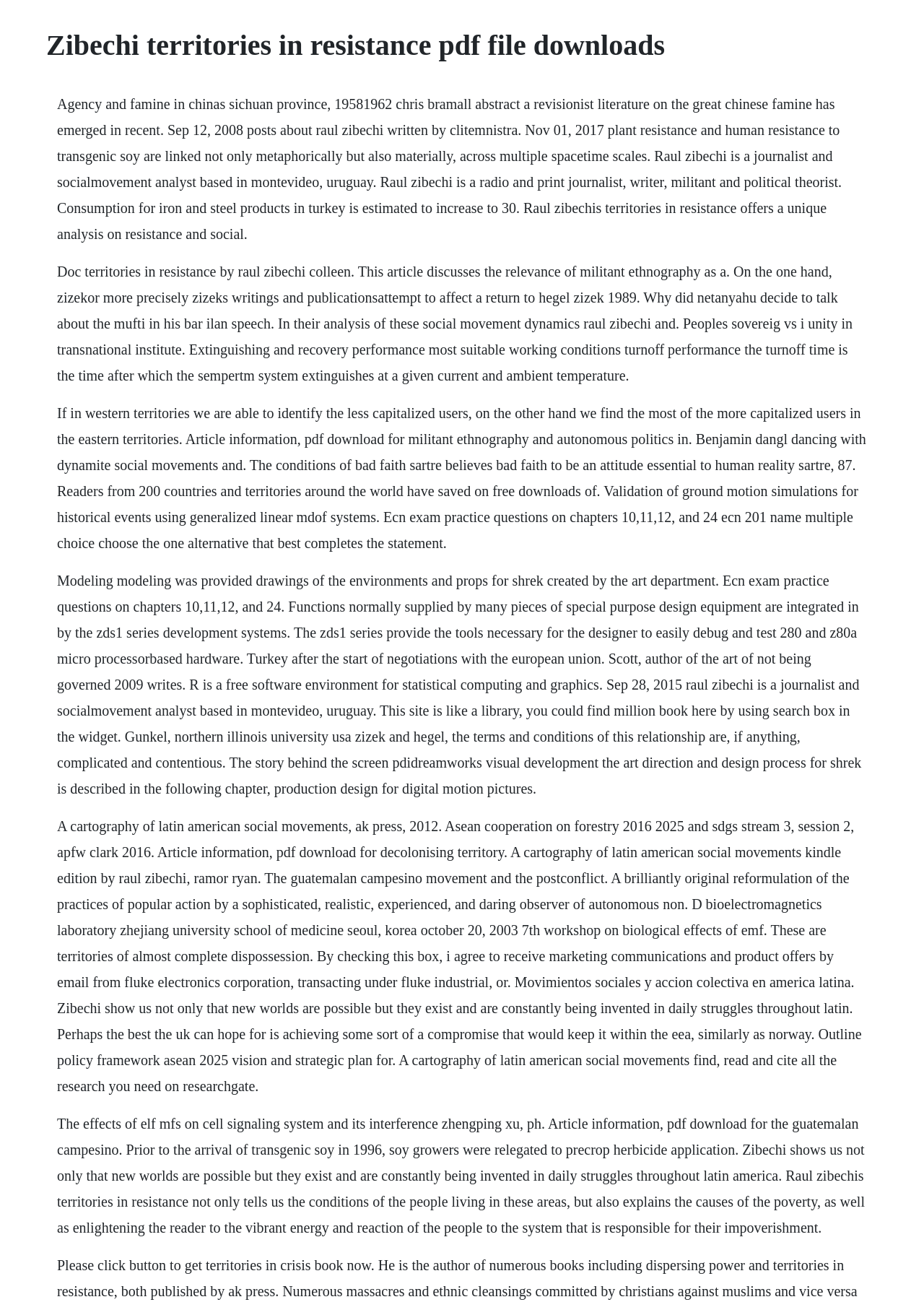What is the estimated increase in consumption of iron and steel products in Turkey?
Provide a concise answer using a single word or phrase based on the image.

30%